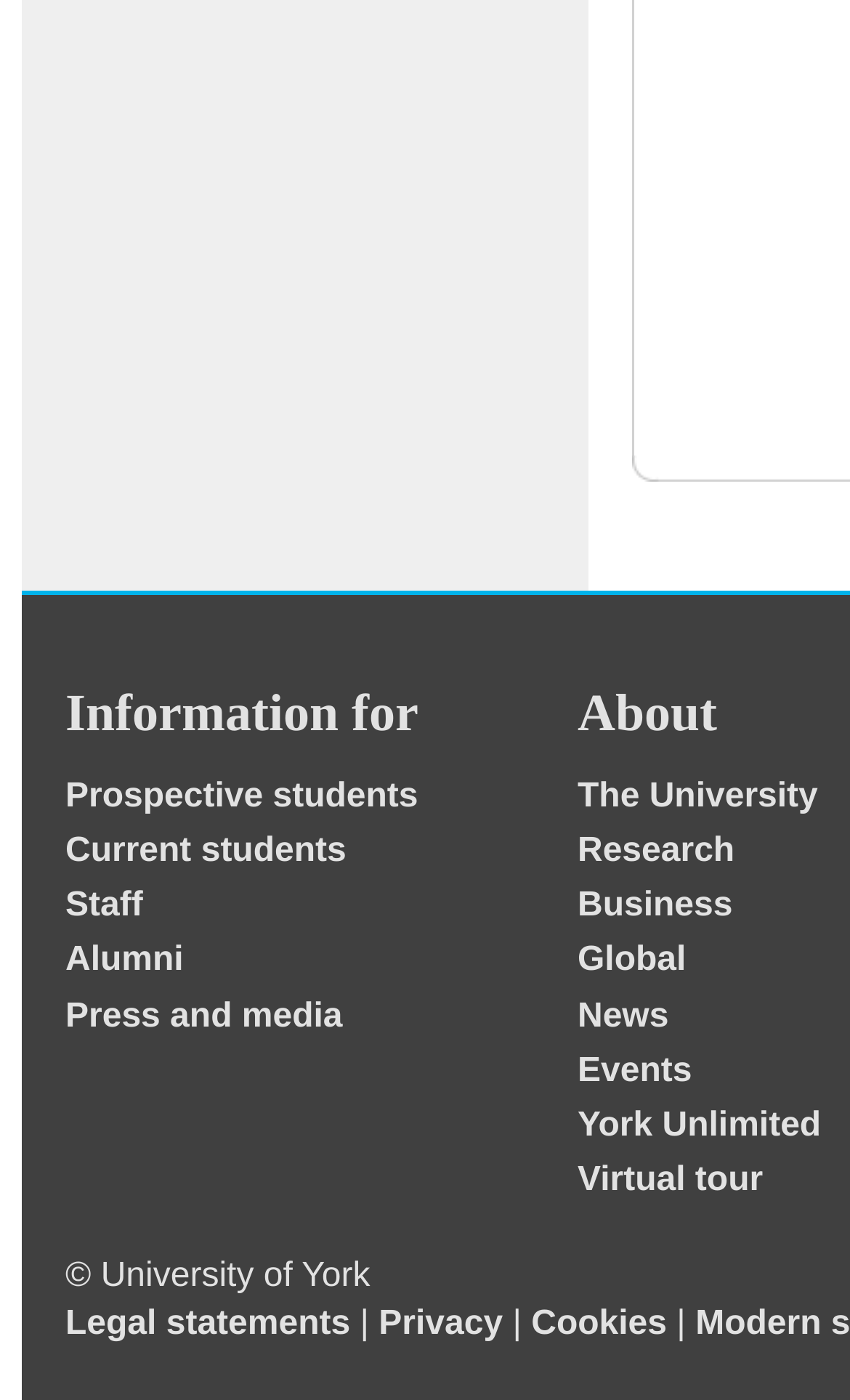Identify and provide the bounding box for the element described by: "Home Improvement".

None